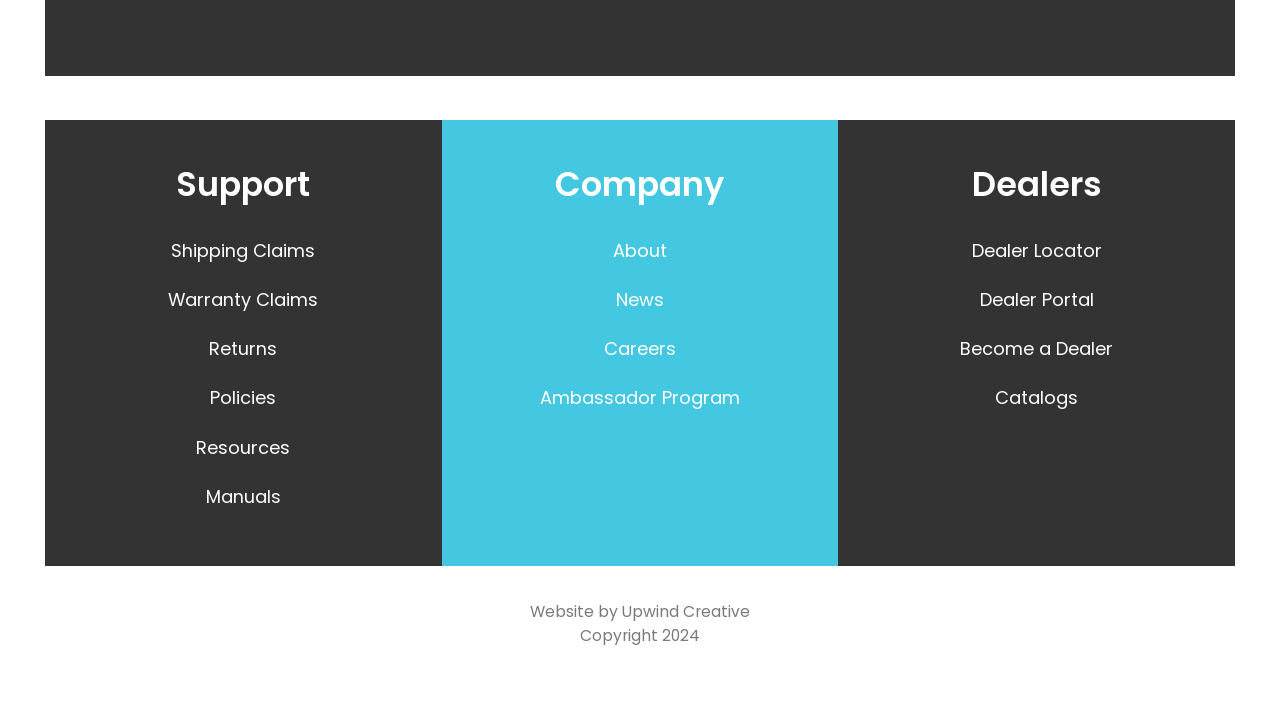Identify the bounding box of the UI element that matches this description: "Become a Dealer".

[0.655, 0.448, 0.965, 0.516]